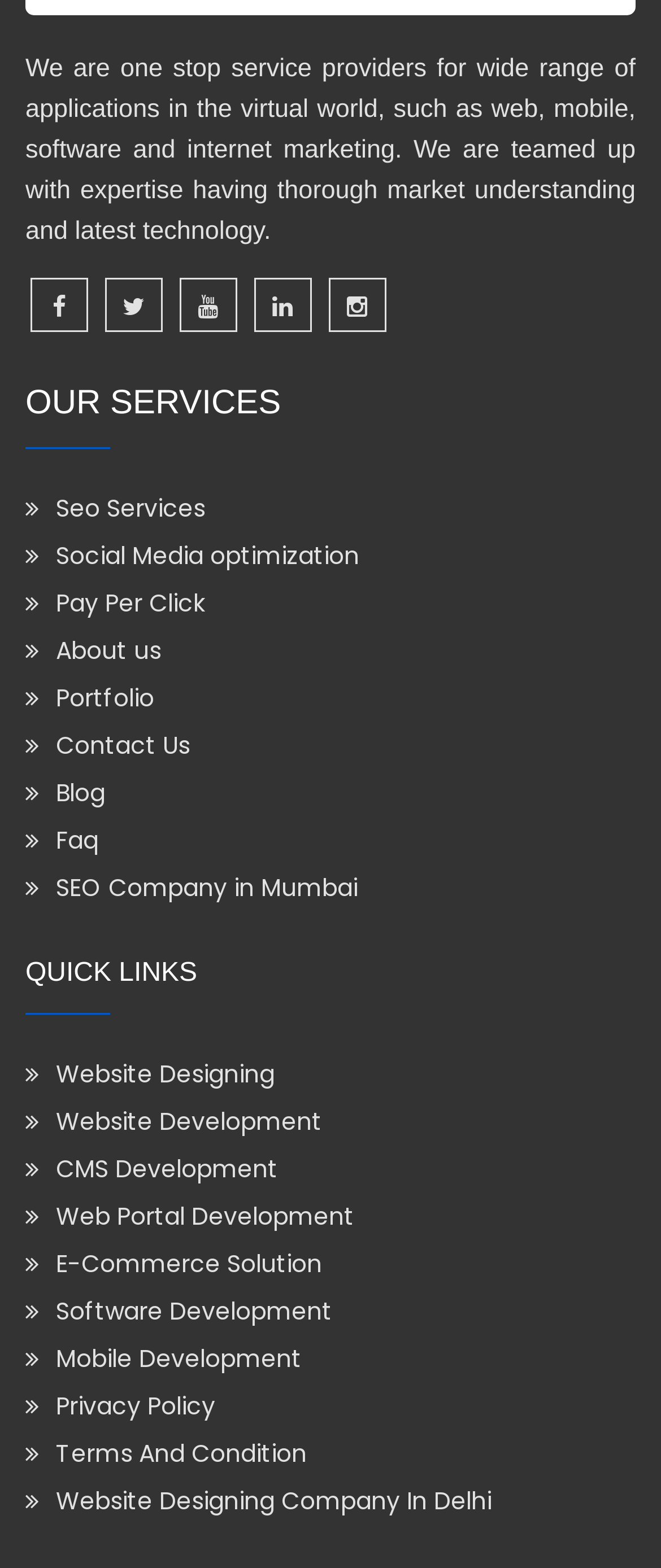What is the company's expertise in?
Refer to the image and provide a detailed answer to the question.

According to the static text at the top of the webpage, the company is teamed up with expertise having thorough market understanding and latest technology. This suggests that the company has a strong understanding of the market and is knowledgeable about the latest technological trends.